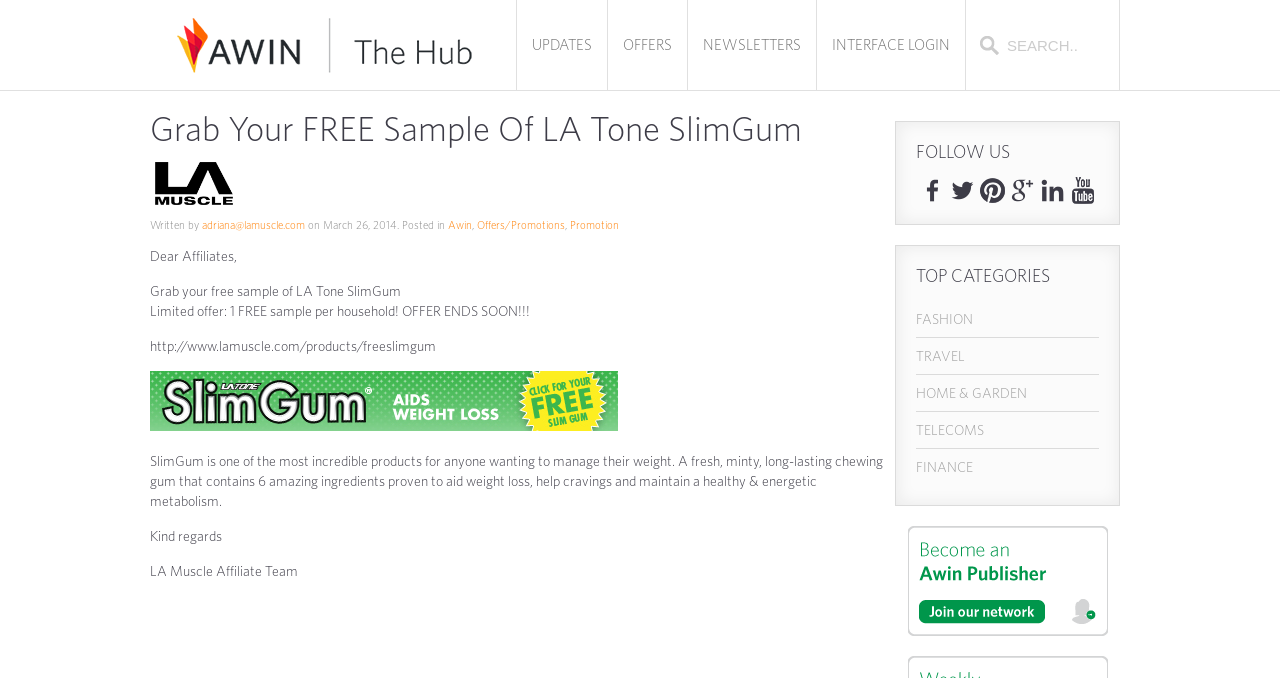Show the bounding box coordinates for the element that needs to be clicked to execute the following instruction: "Explore December 2020". Provide the coordinates in the form of four float numbers between 0 and 1, i.e., [left, top, right, bottom].

None